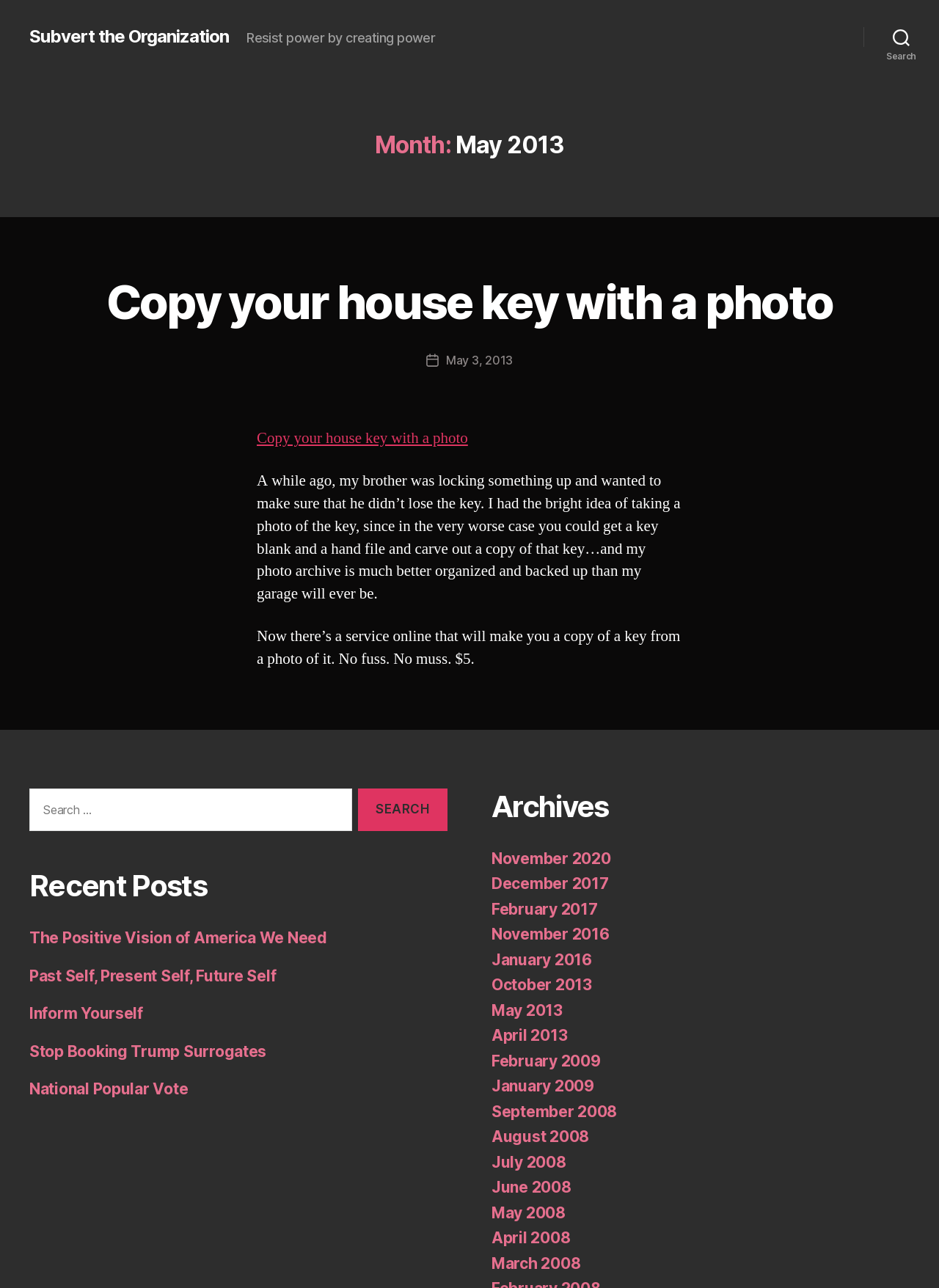Locate the bounding box coordinates of the segment that needs to be clicked to meet this instruction: "Search for something".

[0.031, 0.612, 0.375, 0.645]